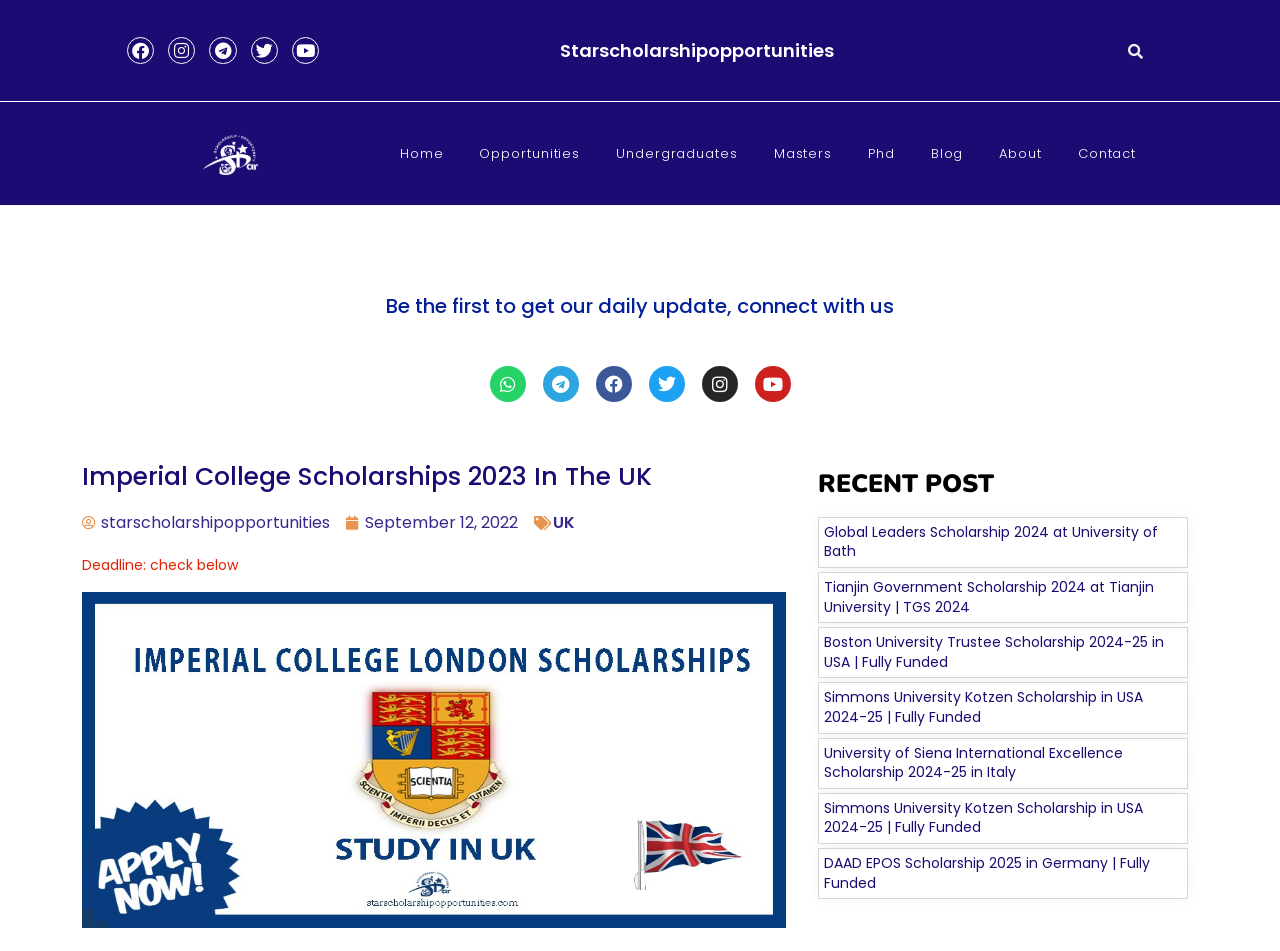What is the theme of the webpage? Please answer the question using a single word or phrase based on the image.

Scholarships